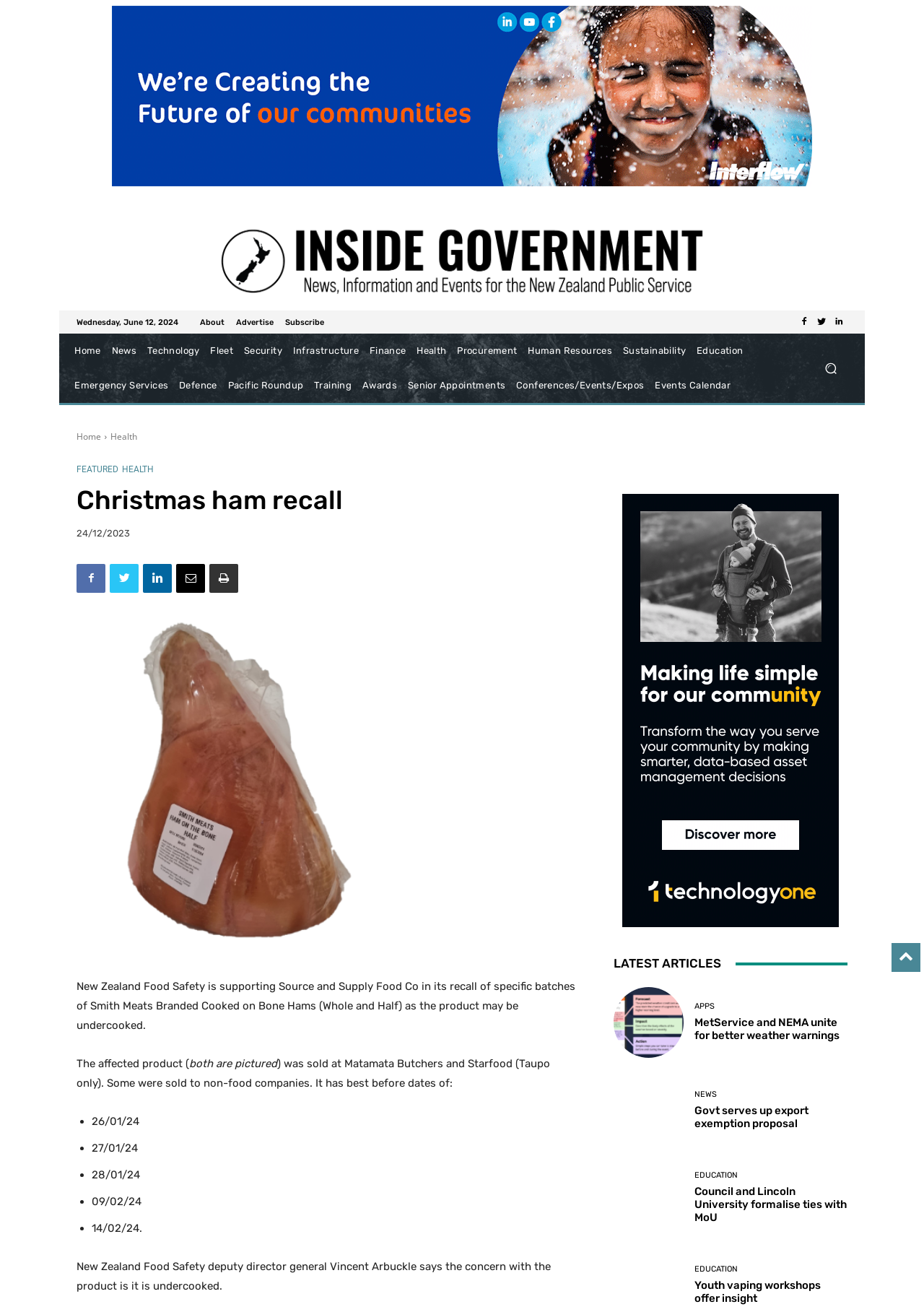Specify the bounding box coordinates for the region that must be clicked to perform the given instruction: "View the 'MetService and NEMA unite for better weather warnings' article".

[0.664, 0.753, 0.74, 0.806]